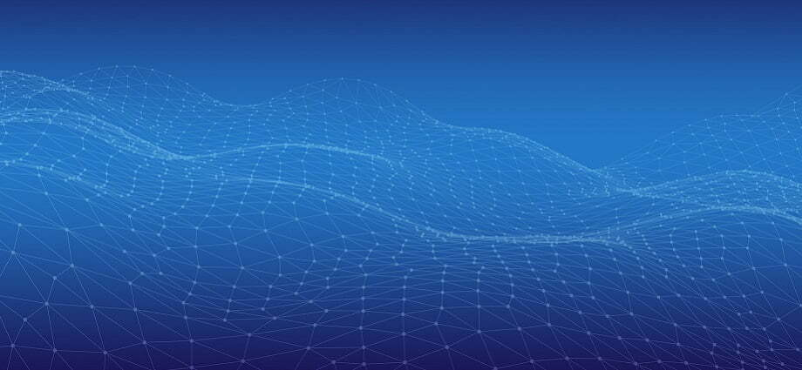Create a detailed narrative of what is happening in the image.

The image depicts a stylized diagram representing the potential opportunities and challenges within the future of Internet of Things (IoT) technology. Against a deep blue backdrop, a network of interconnected lines and nodes simulates a three-dimensional wave pattern, illustrating the complexity and dynamic nature of IoT ecosystems. This visual effectively captures the essence of innovation in the IoT space, highlighting both the interconnectivity and the various layers of technology that future developments will involve. The image aligns with the themes discussed in the article "Future of IoT Offers Mixed Bag of Occasion, Dearth’s," emphasizing the ongoing evolution of IoT amidst emerging technologies and market challenges.